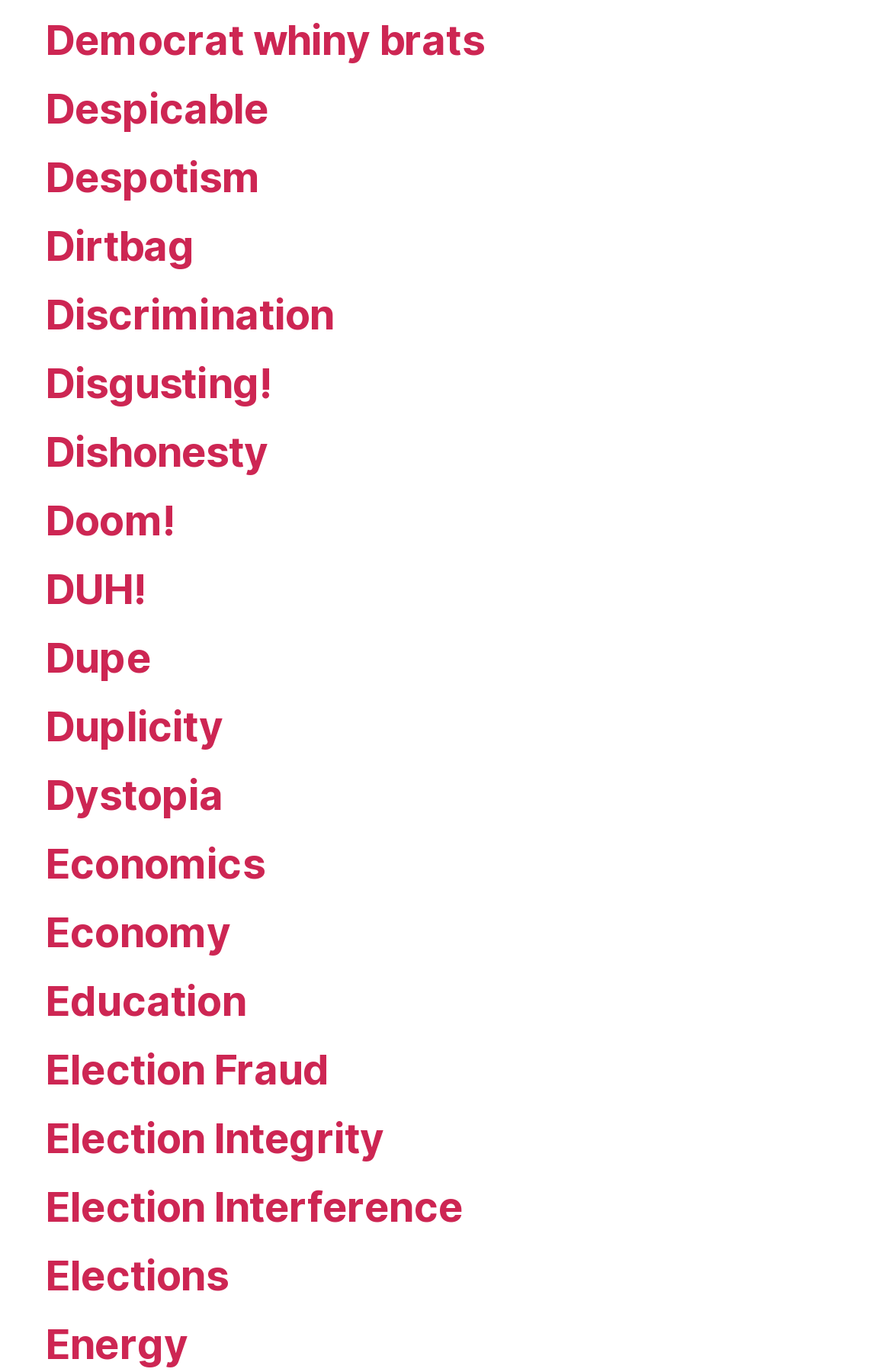How many links are on the webpage?
Please provide a single word or phrase as your answer based on the screenshot.

687